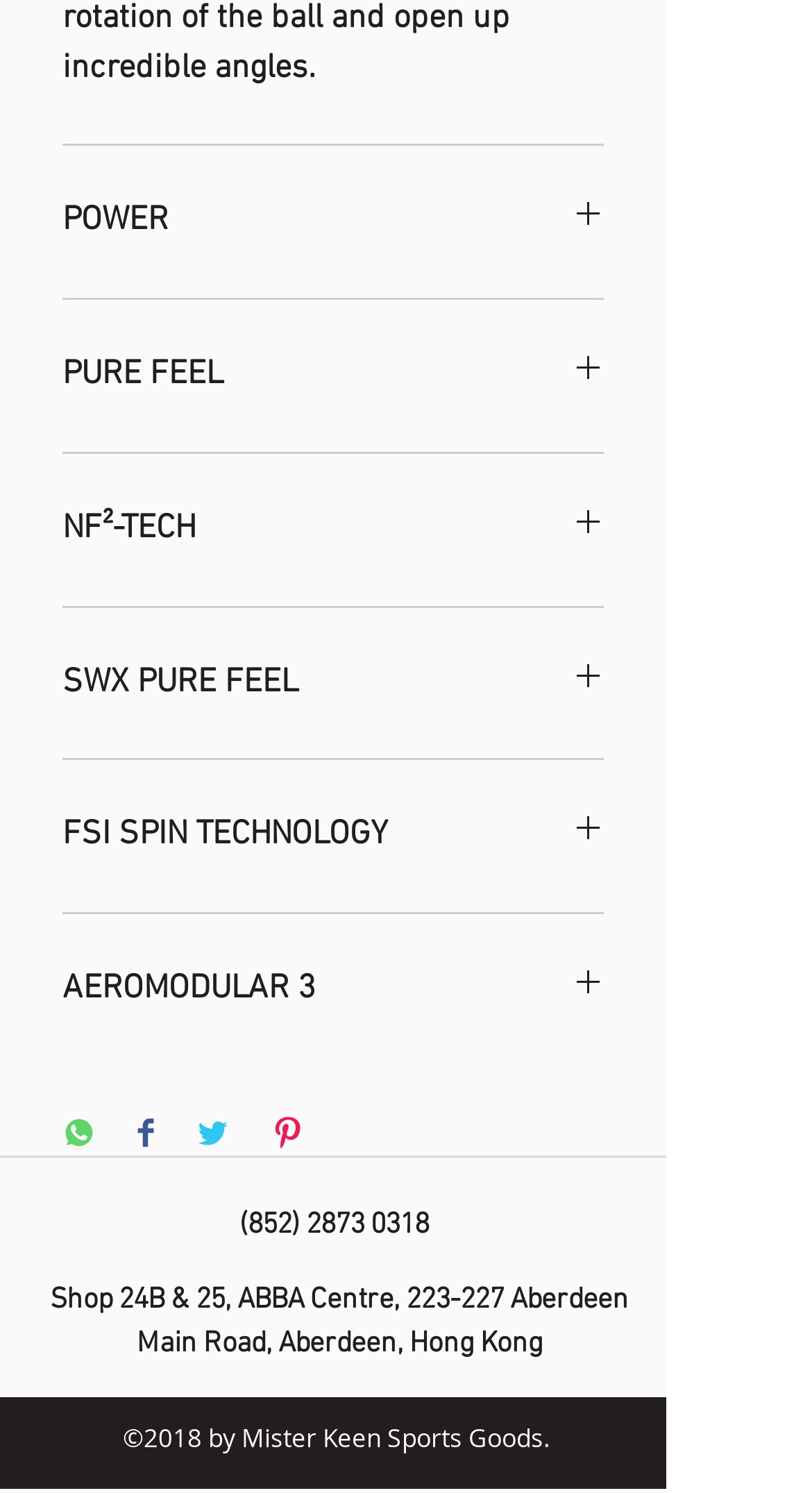Kindly determine the bounding box coordinates for the clickable area to achieve the given instruction: "Click the NF²-TECH button".

[0.077, 0.337, 0.744, 0.372]